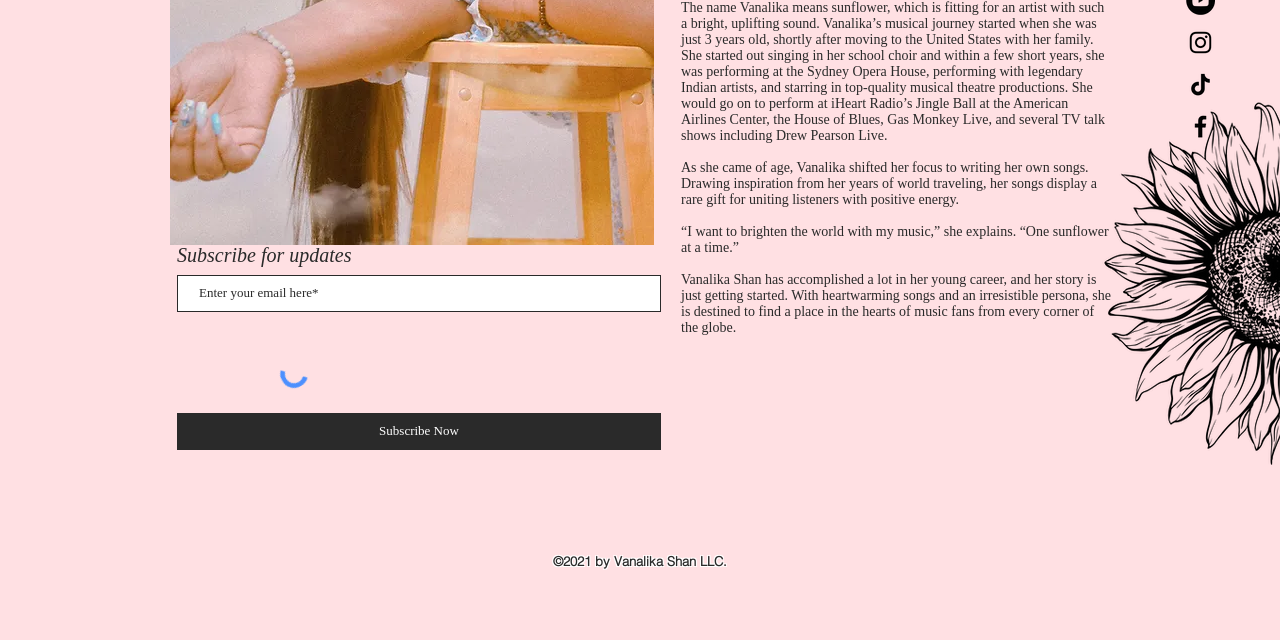Return the bounding box coordinates of the UI element that corresponds to this description: "Subscribe Now". The coordinates must be given as four float numbers in the range of 0 and 1, [left, top, right, bottom].

[0.138, 0.645, 0.516, 0.703]